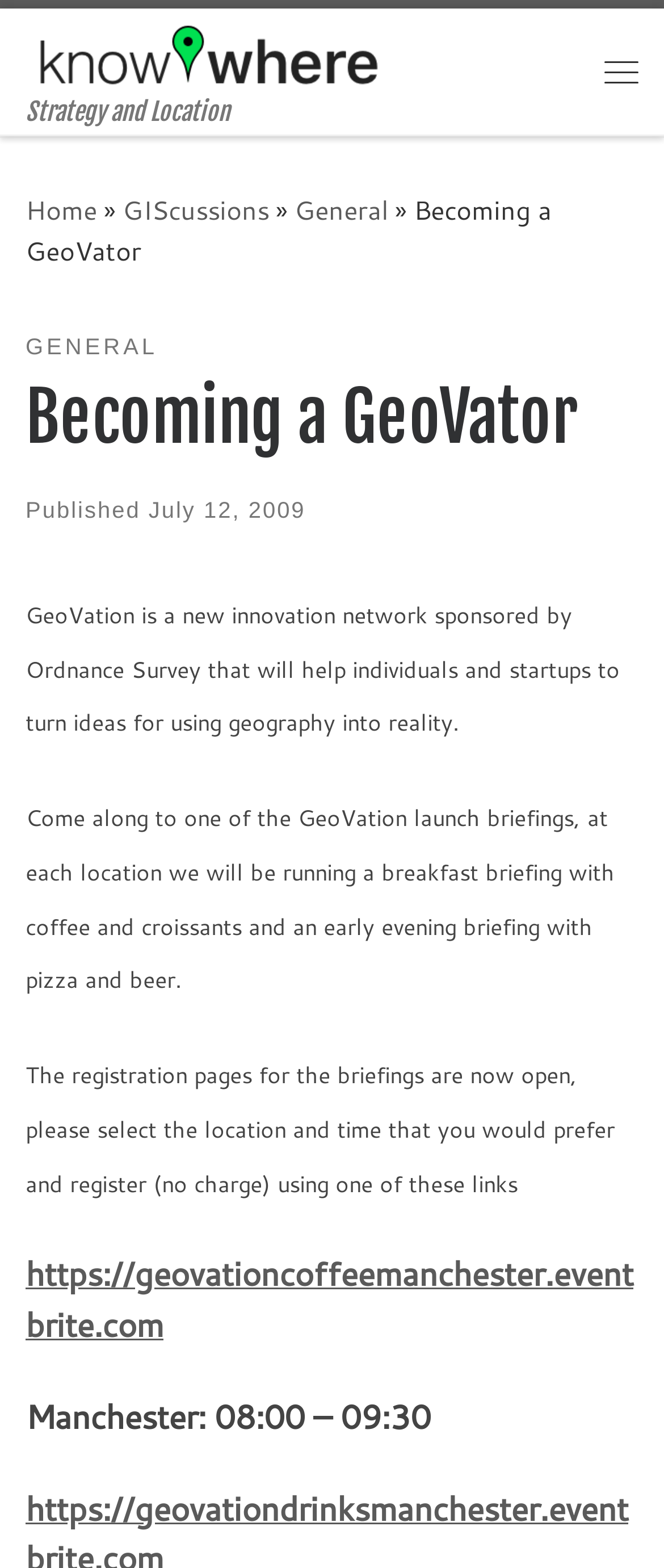What is the title or heading displayed on the webpage?

Becoming a GeoVator